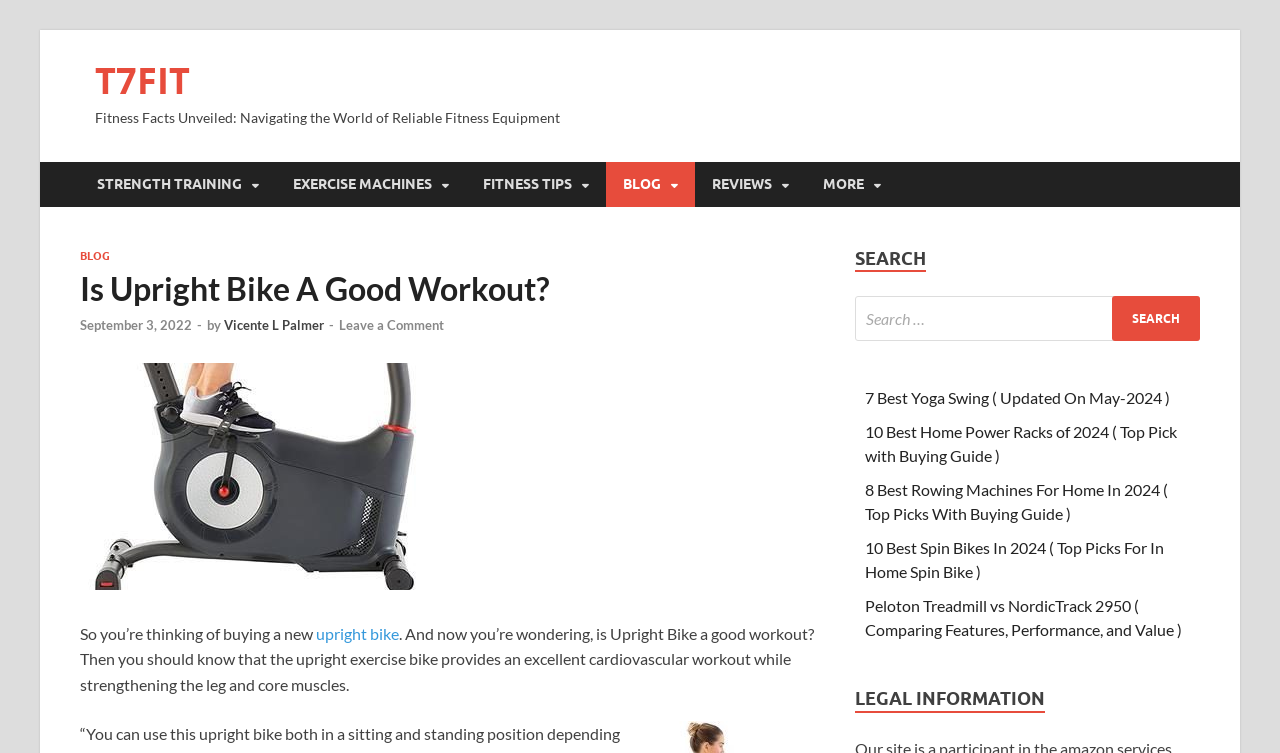Please find the bounding box coordinates of the section that needs to be clicked to achieve this instruction: "Learn about the 'Upright exercise bike'".

[0.062, 0.762, 0.341, 0.787]